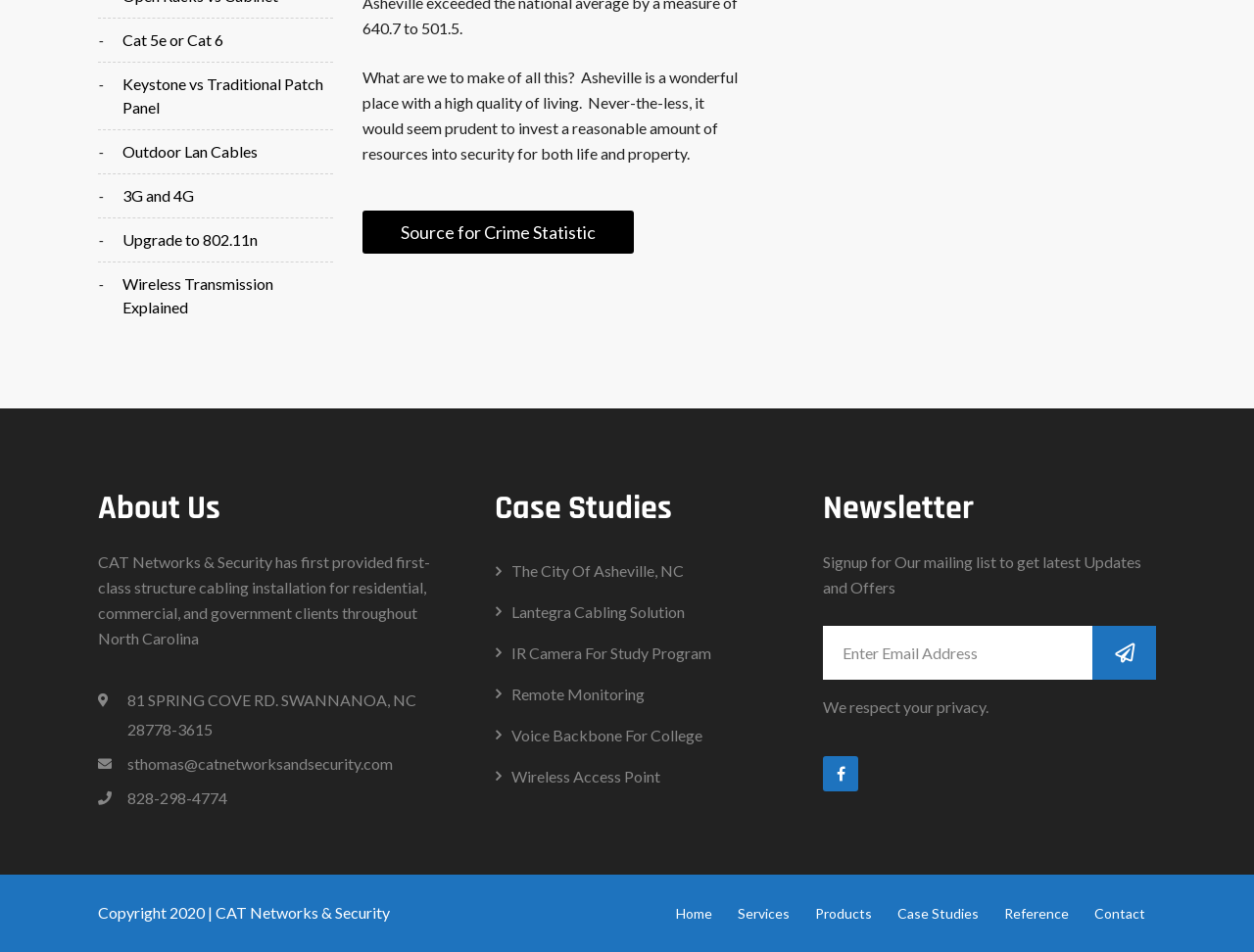Locate the bounding box for the described UI element: "Services". Ensure the coordinates are four float numbers between 0 and 1, formatted as [left, top, right, bottom].

[0.58, 0.939, 0.638, 0.98]